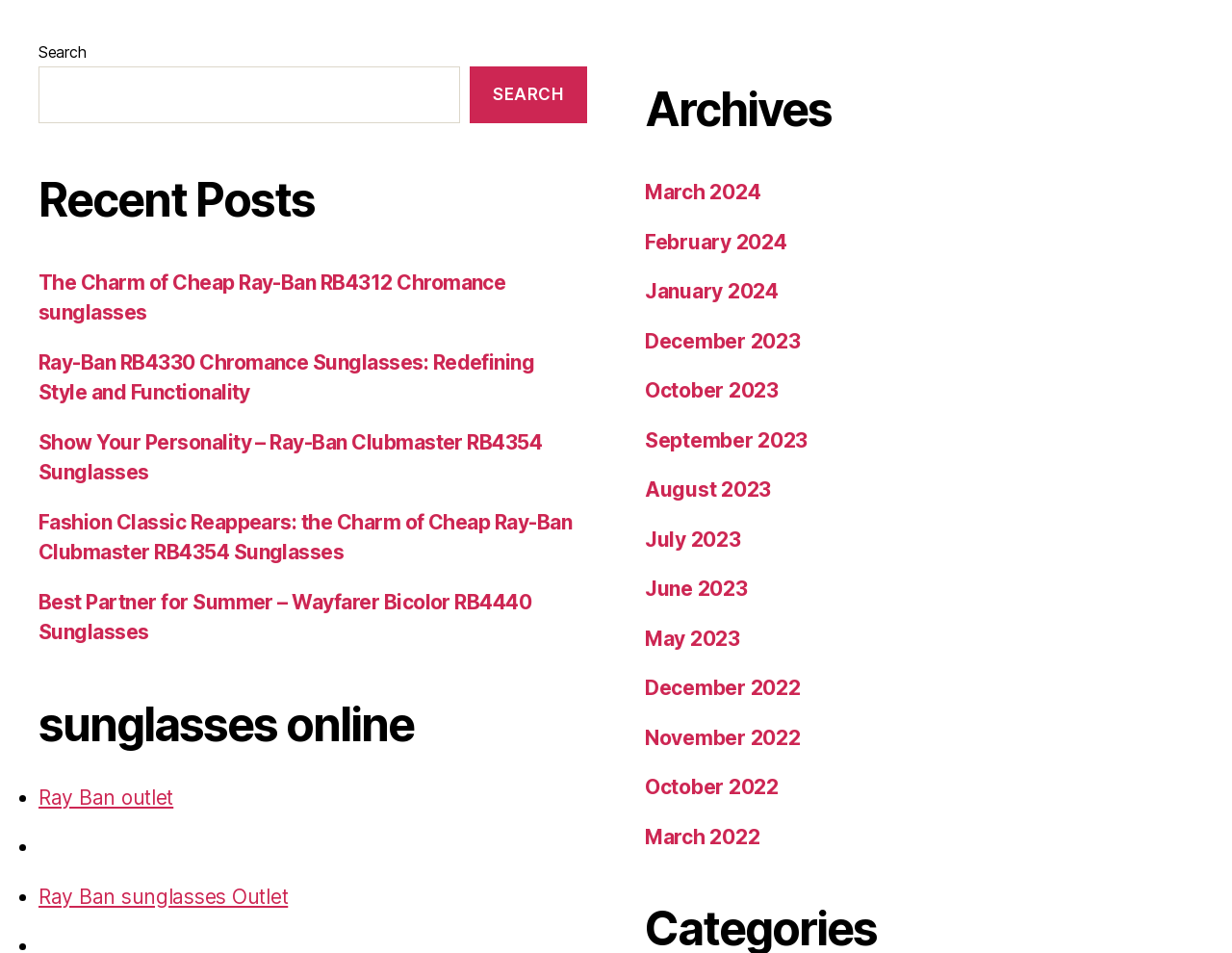Can you find the bounding box coordinates for the element that needs to be clicked to execute this instruction: "Search for something"? The coordinates should be given as four float numbers between 0 and 1, i.e., [left, top, right, bottom].

[0.031, 0.07, 0.373, 0.129]